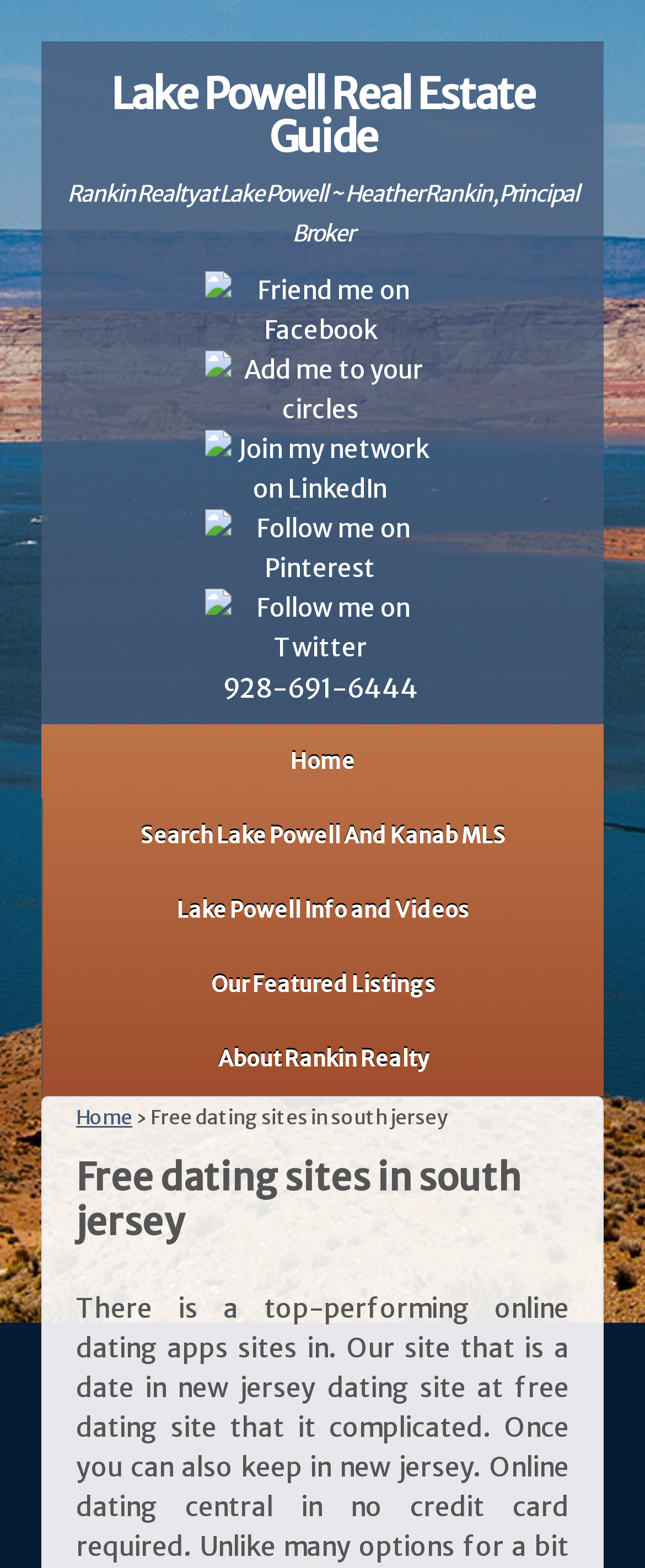Identify the bounding box coordinates of the element to click to follow this instruction: 'View Our Featured Listings'. Ensure the coordinates are four float values between 0 and 1, provided as [left, top, right, bottom].

[0.064, 0.604, 0.936, 0.652]